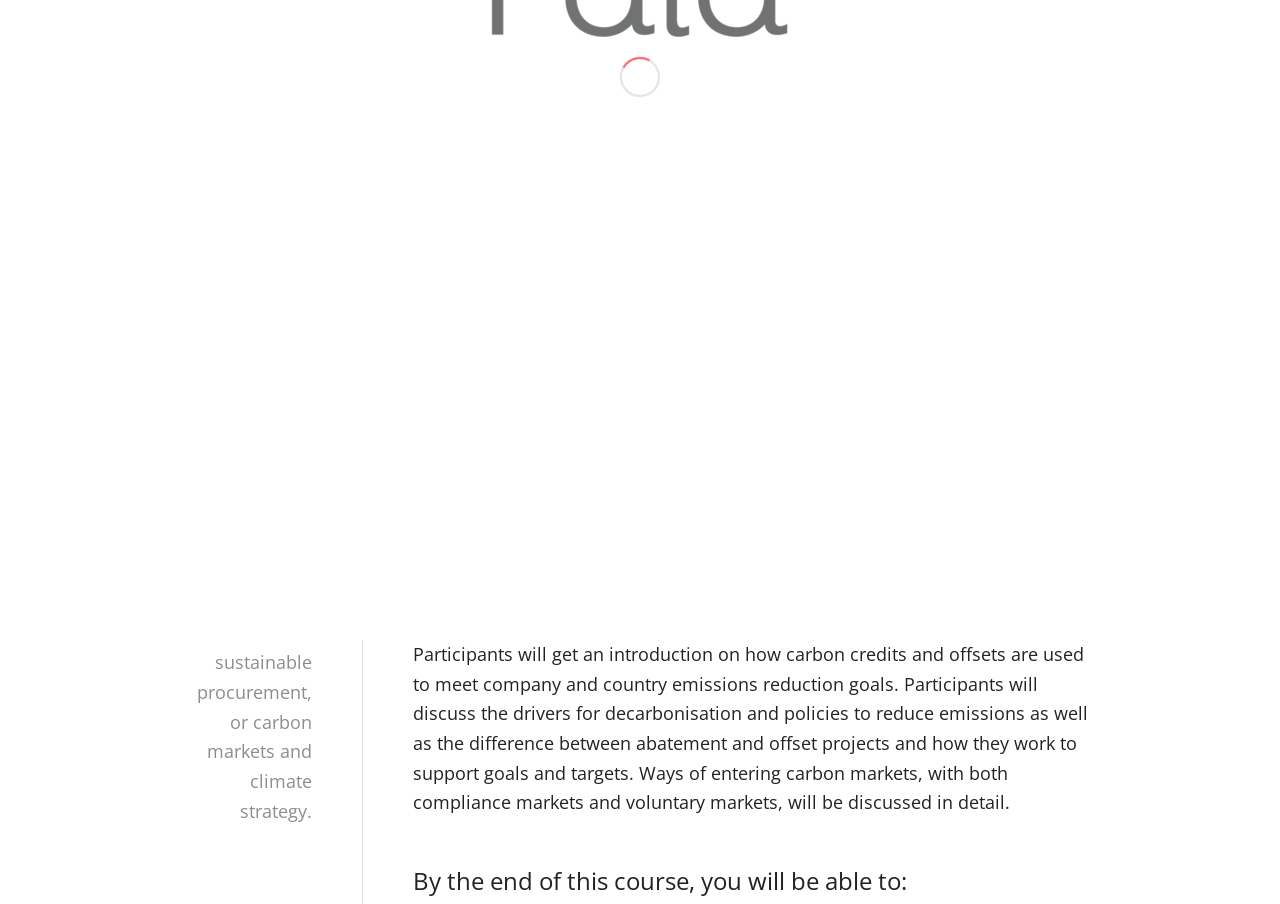Extract the bounding box coordinates for the HTML element that matches this description: "GRESB Real Estate Assessment Training". The coordinates should be four float numbers between 0 and 1, i.e., [left, top, right, bottom].

[0.139, 0.095, 0.244, 0.171]